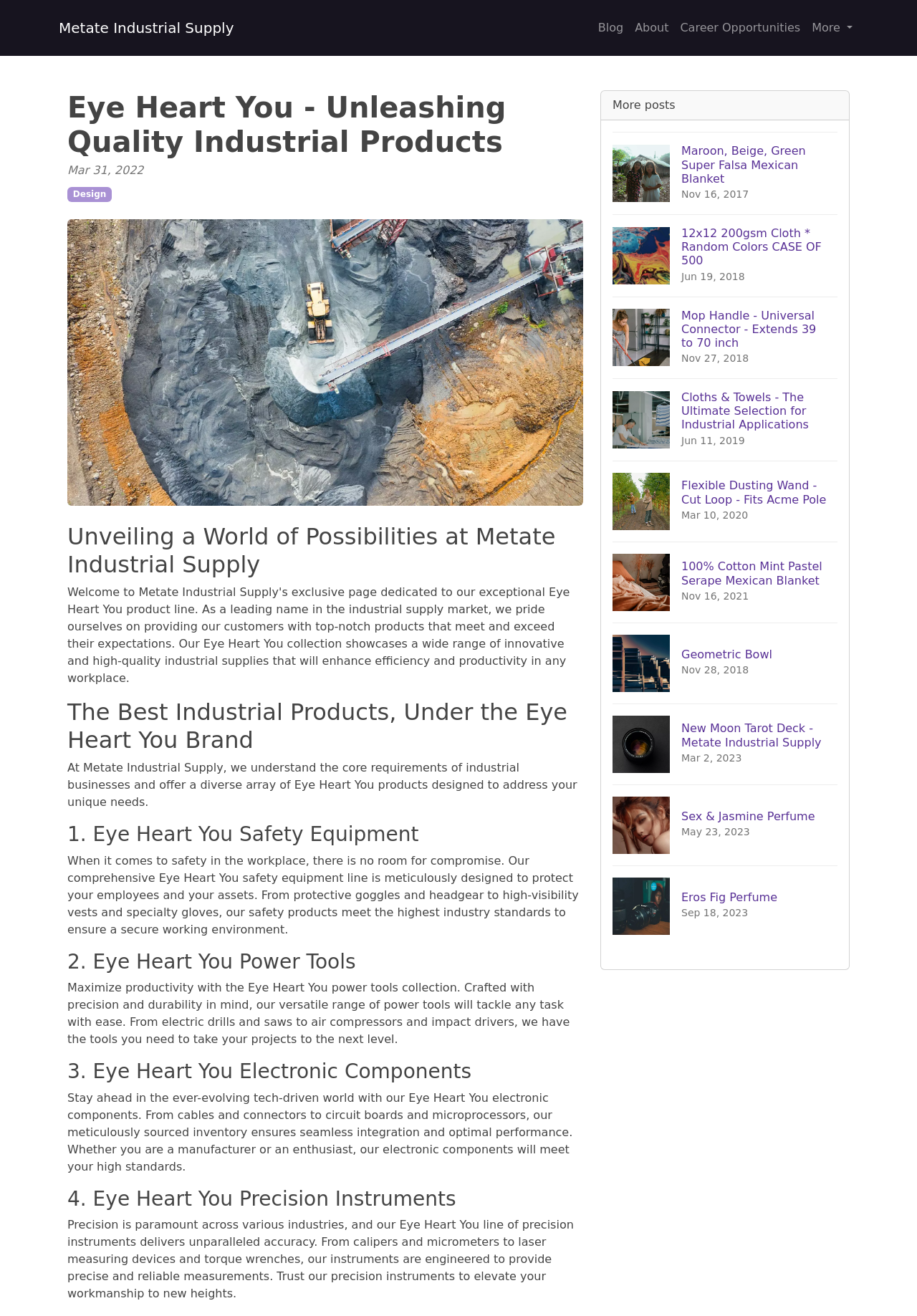Determine the coordinates of the bounding box for the clickable area needed to execute this instruction: "Click on the 'More' button".

[0.879, 0.01, 0.936, 0.032]